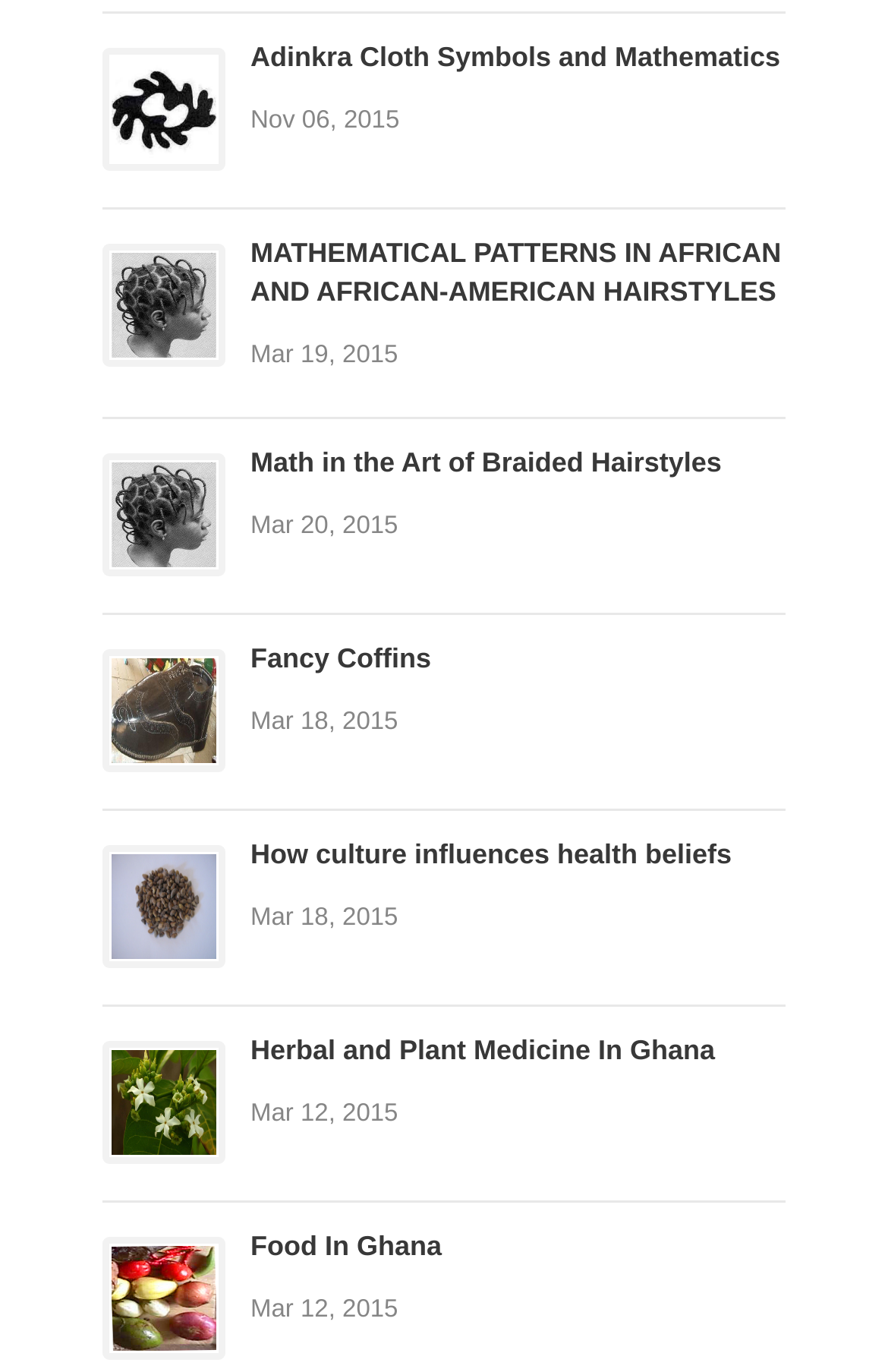Identify the bounding box of the UI element that matches this description: "alt="WhatsNew2Day"".

None